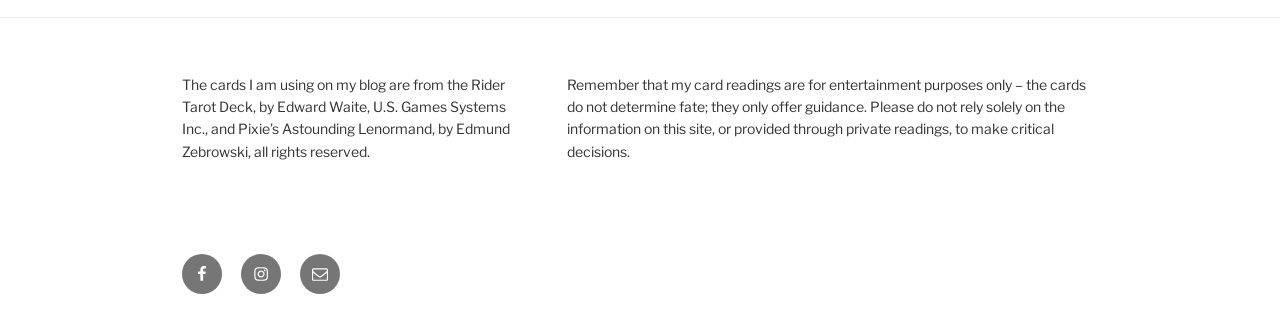What is the name of the tarot deck used on this blog?
Please utilize the information in the image to give a detailed response to the question.

The answer can be found in the StaticText element with the text 'The cards I am using on my blog are from the Rider Tarot Deck,' which indicates that the blog uses the Rider Tarot Deck.